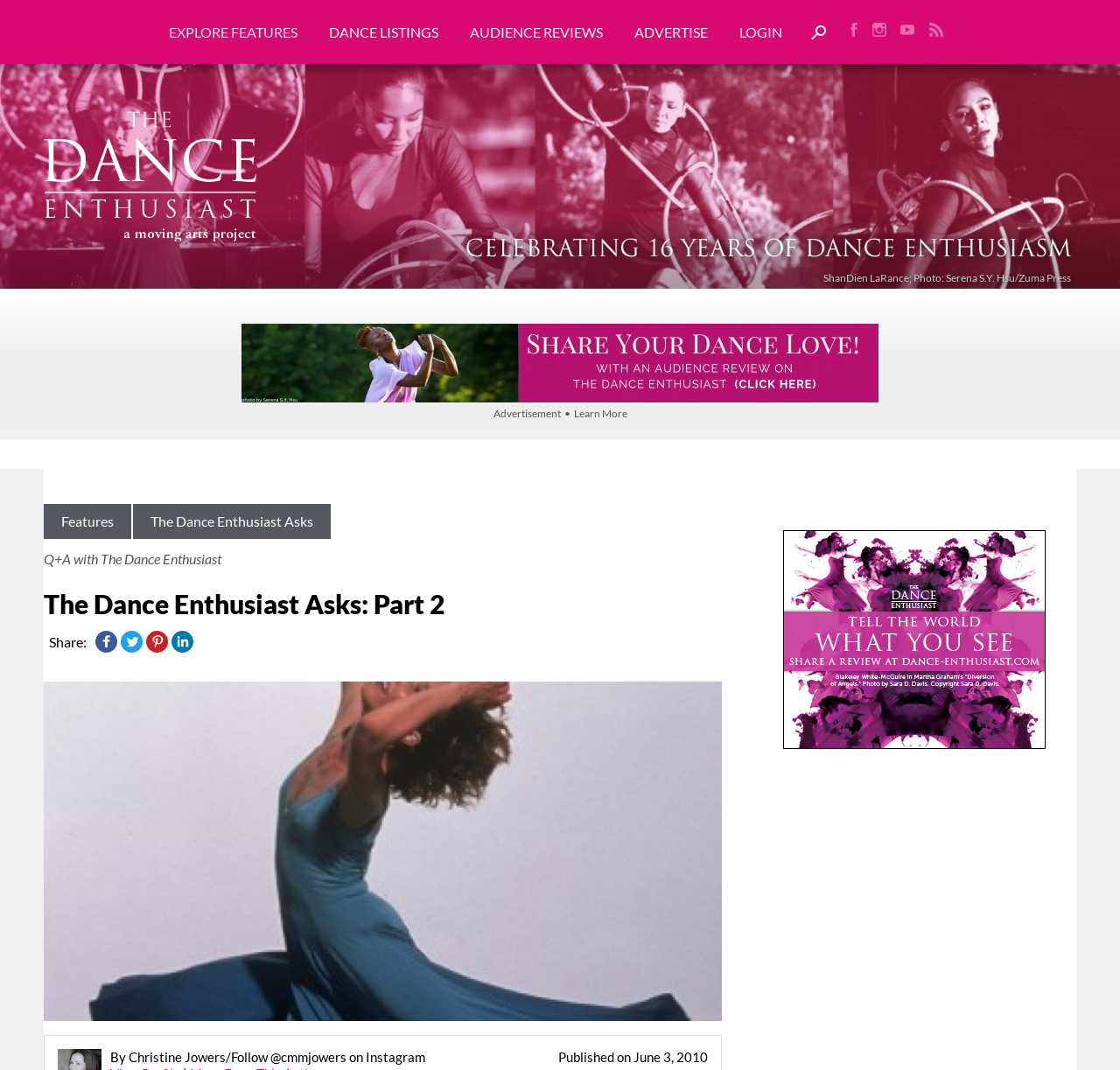Generate a comprehensive description of the contents of the webpage.

The webpage is about The Dance Enthusiast, a platform that celebrates dance and features various articles, listings, and reviews. At the top, there is a navigation menu with links to "EXPLORE FEATURES", "DANCE LISTINGS", "AUDIENCE REVIEWS", "ADVERTISE", and "LOGIN". Next to the navigation menu, there is a search button with a magnifying glass icon.

Below the navigation menu, there is a large image celebrating 16 years of dance enthusiasm. To the right of this image, there is a smaller image with a caption "ShanDien LaRance; Photo: Serena S.Y. Hsu/Zuma Press". Above this smaller image, there is a link to an article with a descriptive image of a Black woman in a contemplative dance pose.

On the left side of the page, there is a section with links to "Features" and "The Dance Enthusiast Asks". Below this section, there is a heading "The Dance Enthusiast Asks: Part 2" and a subheading "Q+A with The Dance Enthusiast". There is also a "Share" section with links to Facebook, Twitter, Pinterest, and LinkedIn.

The main content of the page is an article with a title "The Dance Enthusiast Asks: What event or events made you realize that DANCE was your passion?" The article is accompanied by an image of a person dancing. At the bottom of the page, there is a section with links to social media profiles and a publication date of June 3, 2010.

There are several advertisements on the page, including a large banner ad at the bottom and a smaller ad on the right side with a "Learn More" link. There are also social media links to Facebook, Instagram, and YouTube at the top right corner of the page.